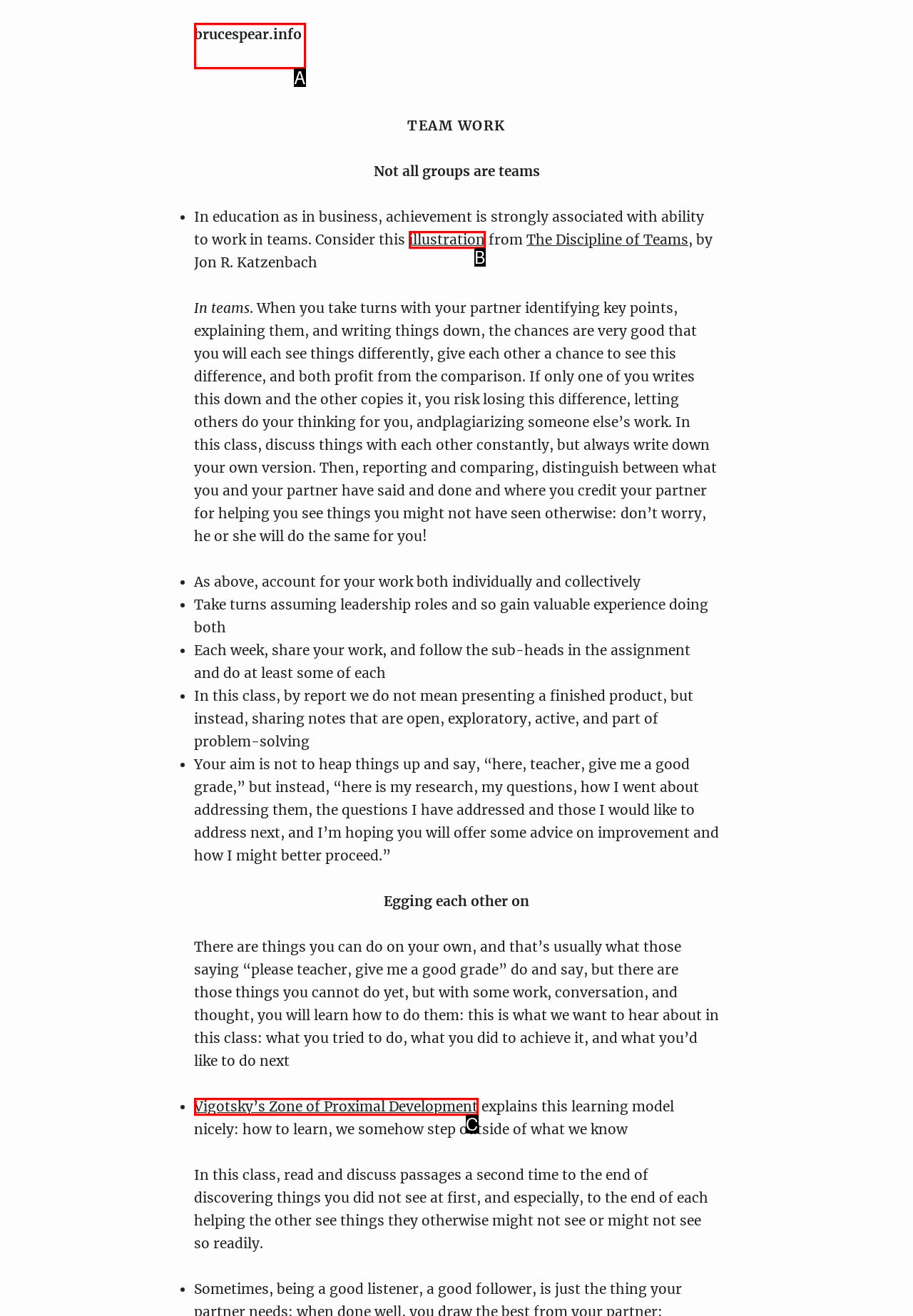Based on the provided element description: Vigotsky’s Zone of Proximal Development, identify the best matching HTML element. Respond with the corresponding letter from the options shown.

C